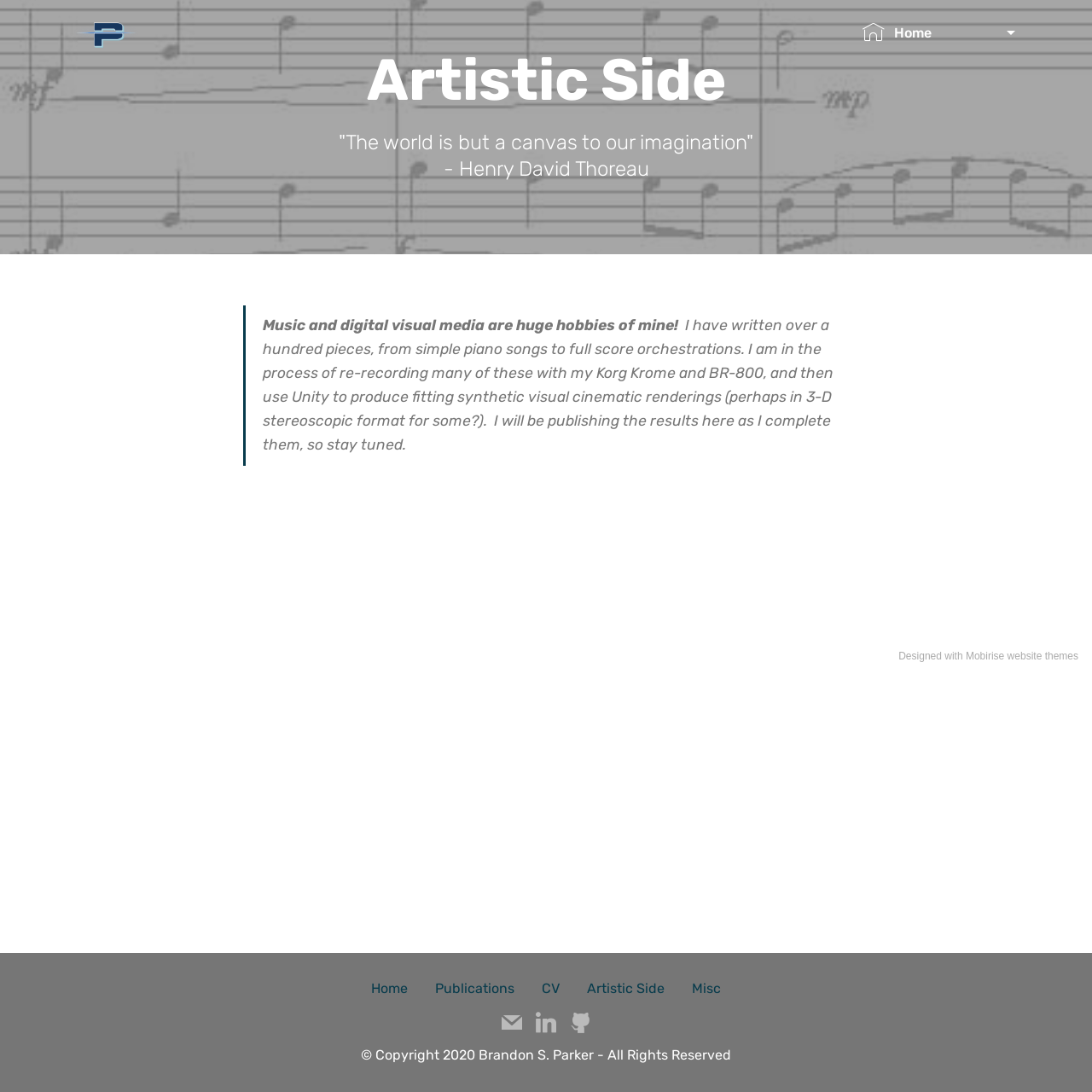Could you determine the bounding box coordinates of the clickable element to complete the instruction: "Learn more about the website builder"? Provide the coordinates as four float numbers between 0 and 1, i.e., [left, top, right, bottom].

[0.884, 0.596, 0.92, 0.606]